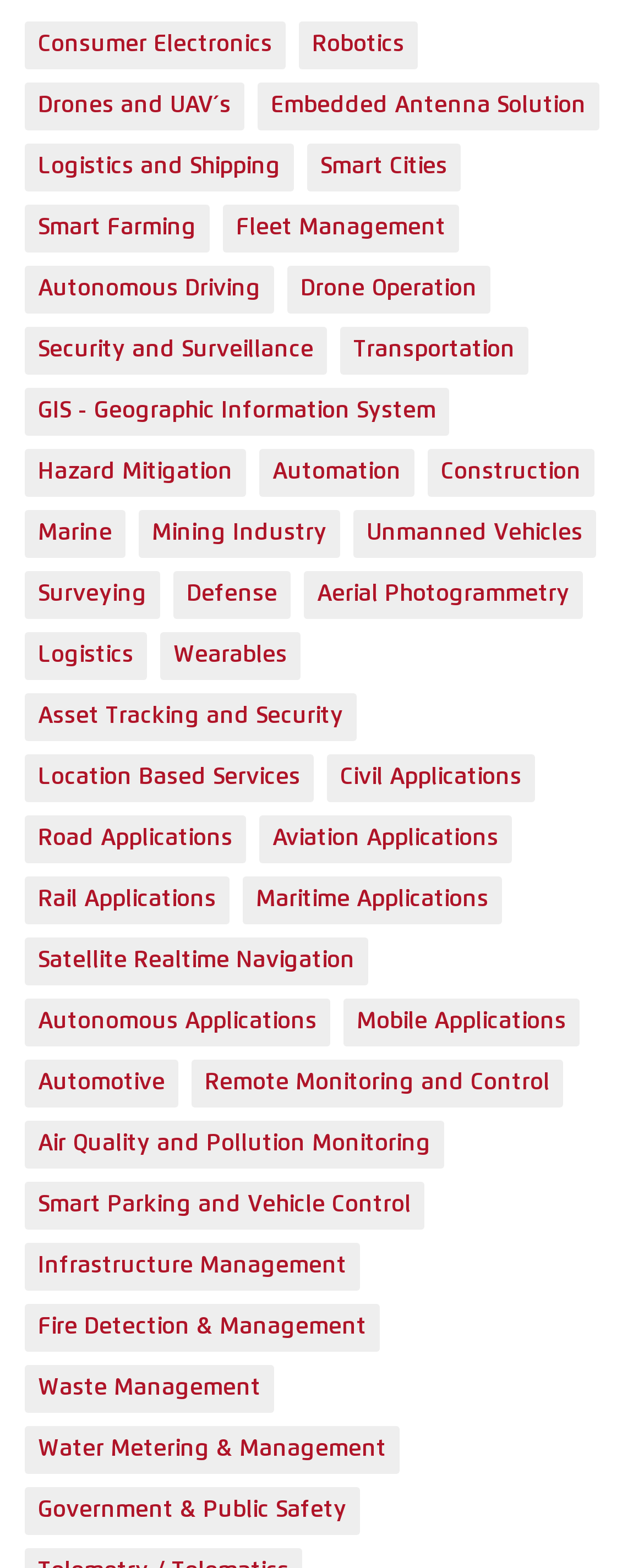Examine the image and give a thorough answer to the following question:
What is the purpose of 'Logistics and Shipping'?

From the webpage, I noticed that 'Logistics and Shipping' is a link listed among other categories. Considering the context of the webpage, I believe that 'Logistics and Shipping' is related to the delivery of goods or services, which is a crucial aspect of the logistics industry.